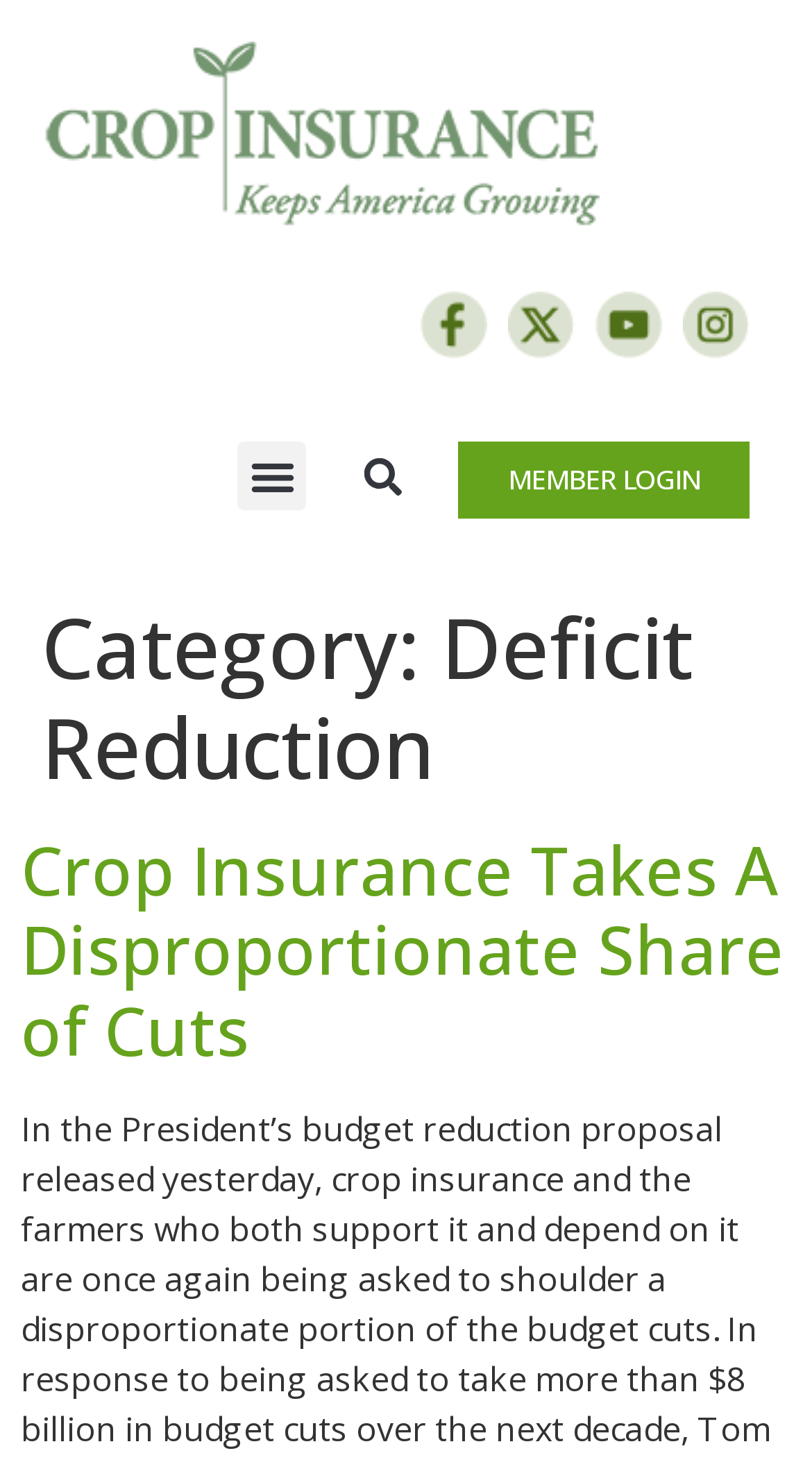Offer an extensive depiction of the webpage and its key elements.

The webpage is about Deficit Reduction and Crop Insurance in America. At the top, there are five links aligned horizontally, taking up most of the width of the page. Below these links, there are a few more links, including a "MEMBER LOGIN" link, a search bar with a "Search" button, and a "Menu Toggle" button. 

Below these top elements, there is a large header section that spans the entire width of the page. This section is divided into two parts. The top part has a heading that reads "Category: Deficit Reduction". The bottom part has a longer heading that reads "Crop Insurance Takes A Disproportionate Share of Cuts", which is also a clickable link.